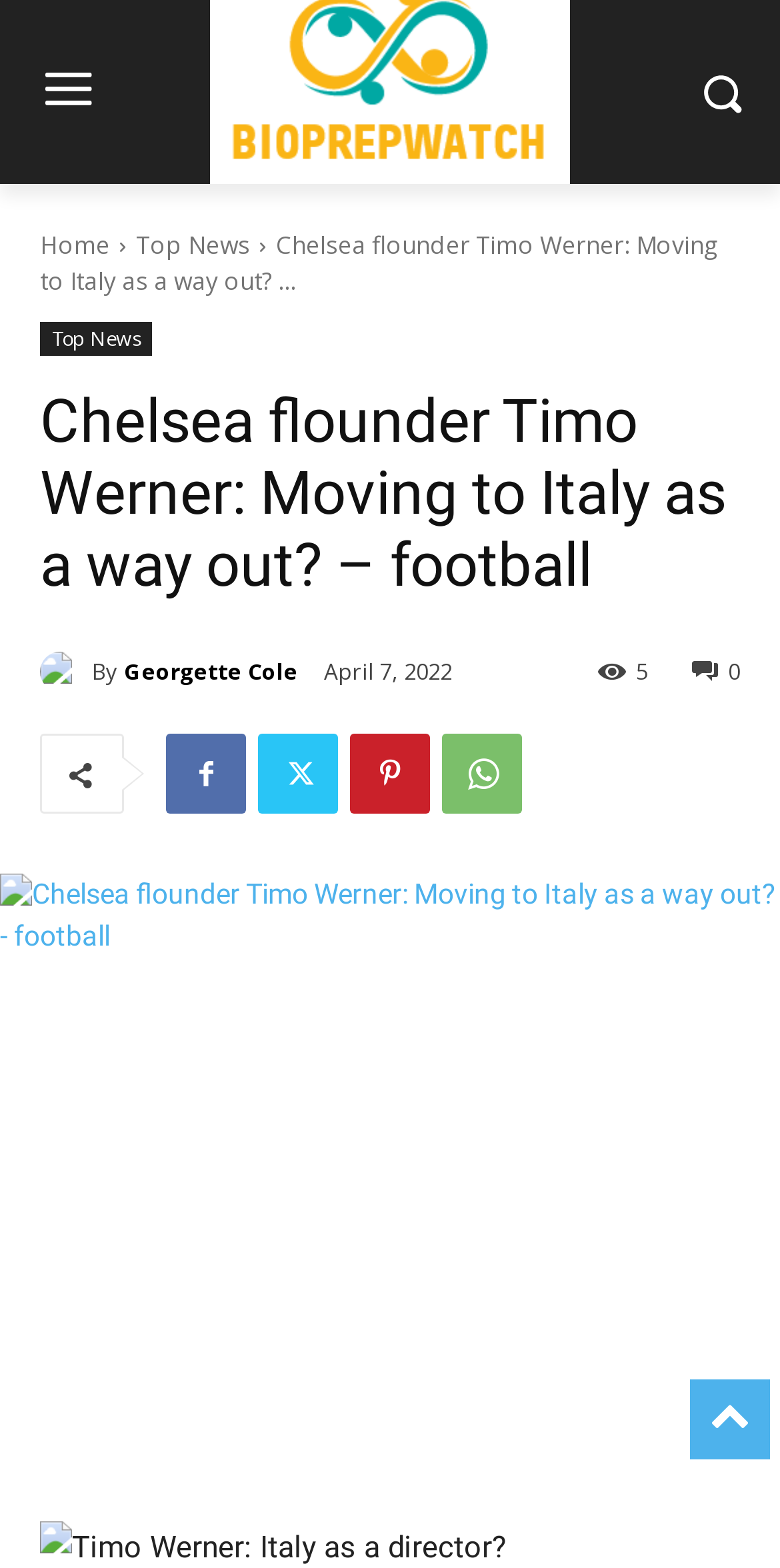Respond to the following query with just one word or a short phrase: 
Who is the author of the article?

Georgette Cole